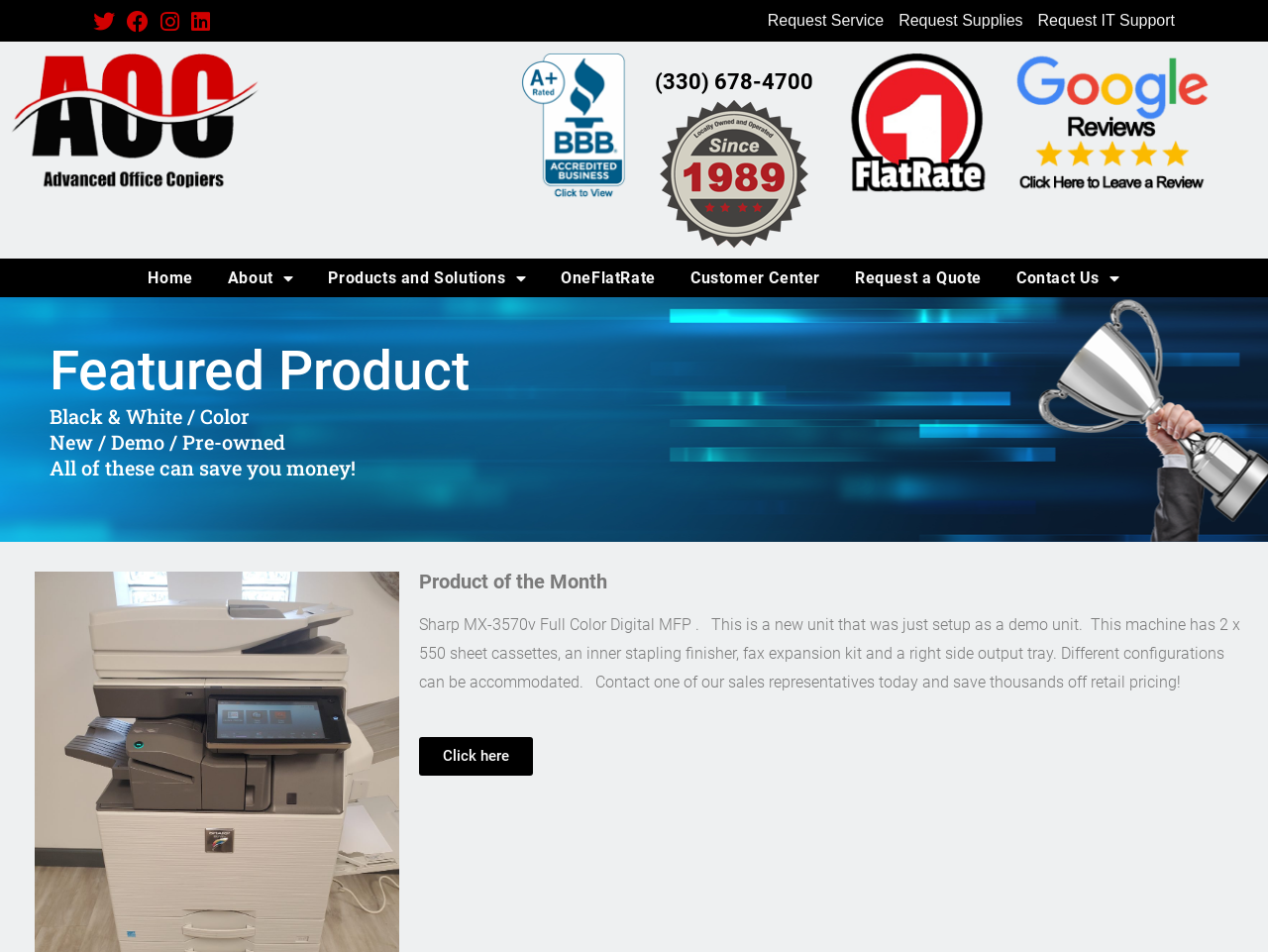Elaborate on the different components and information displayed on the webpage.

The webpage is about Advanced Office Copiers, specifically featuring a product of the month. At the top, there are three links for requesting service, supplies, and IT support, aligned horizontally. Below these links, there is a list of social media links, including Twitter, Facebook, Instagram, and LinkedIn, also aligned horizontally.

On the left side, there is a column of links, including Home, About, Products and Solutions, OneFlatRate, Customer Center, Request a Quote, and Contact Us. Some of these links have dropdown menus.

In the main content area, there is a section highlighting the featured product, with a heading "Featured Product" and three lines of text describing the types of products available. Below this, there is a heading "Product of the Month" and a detailed description of the Sharp MX-3570v Full Color Digital MFP, including its features and a call to action to contact sales representatives for a discounted price. There is also a "Click here" link below the product description.

On the top-right corner, there are four links with no text, possibly representing icons or images. There is also a phone number, (330) 678-4700, displayed prominently.